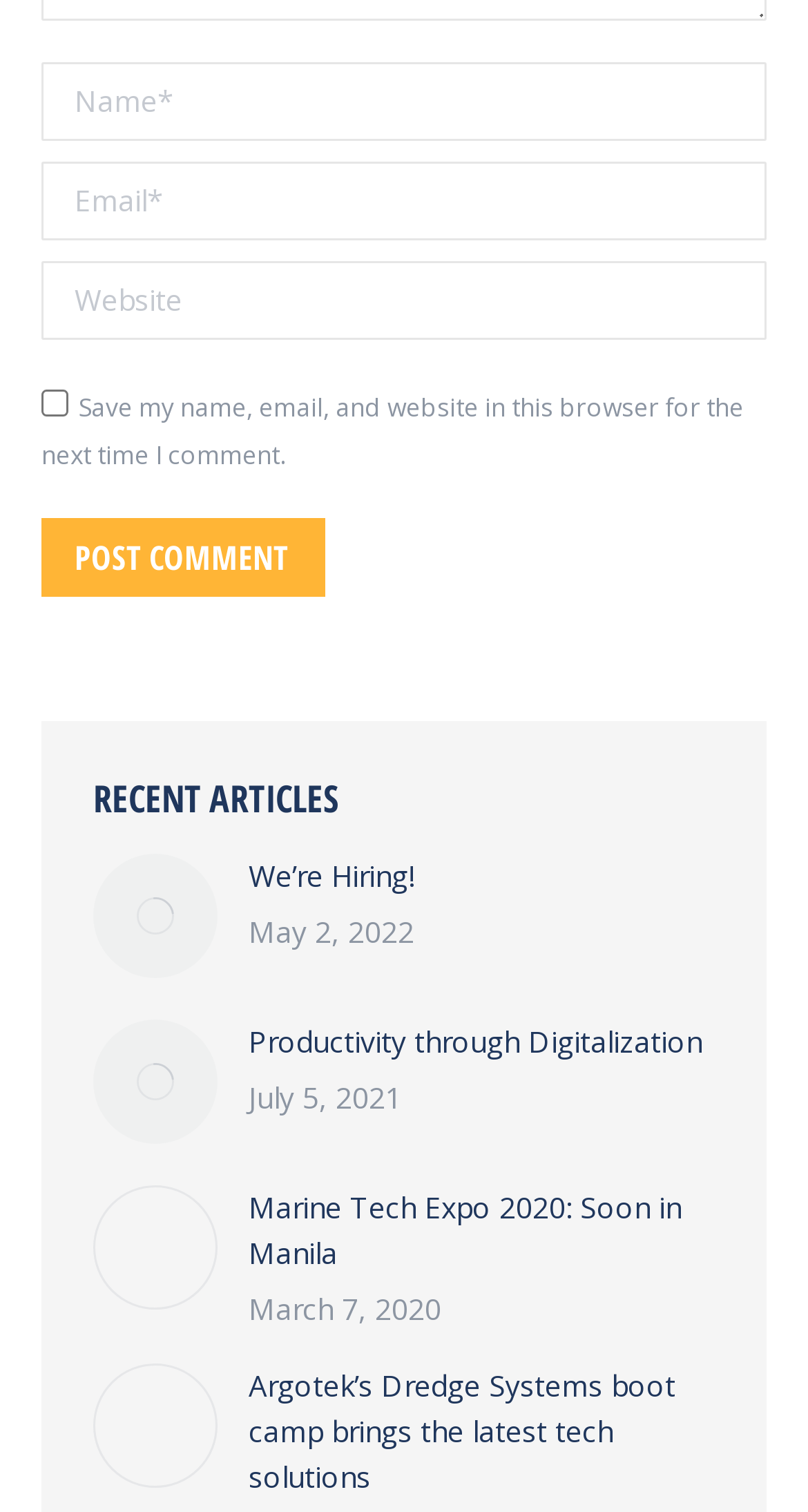Answer the following in one word or a short phrase: 
How many recent articles are listed?

3